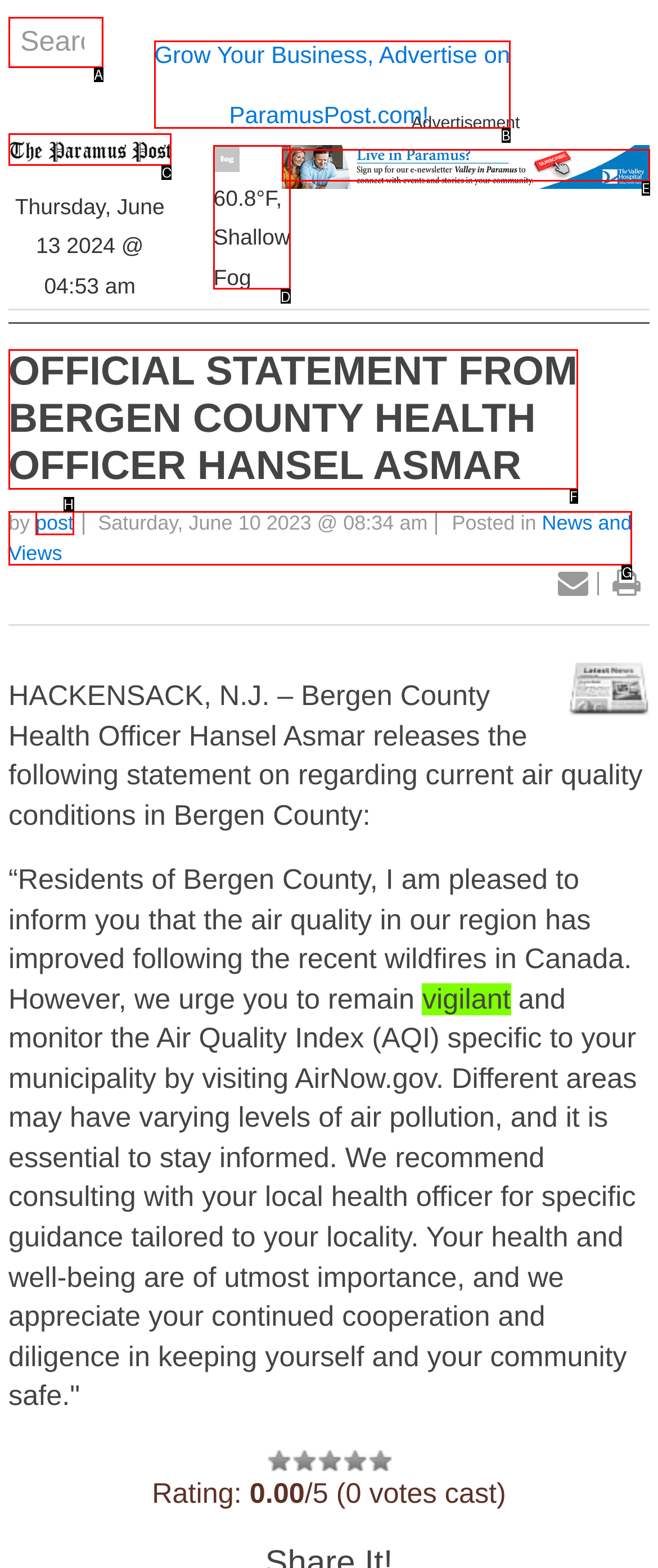Tell me which letter corresponds to the UI element that should be clicked to fulfill this instruction: Read the official statement
Answer using the letter of the chosen option directly.

F